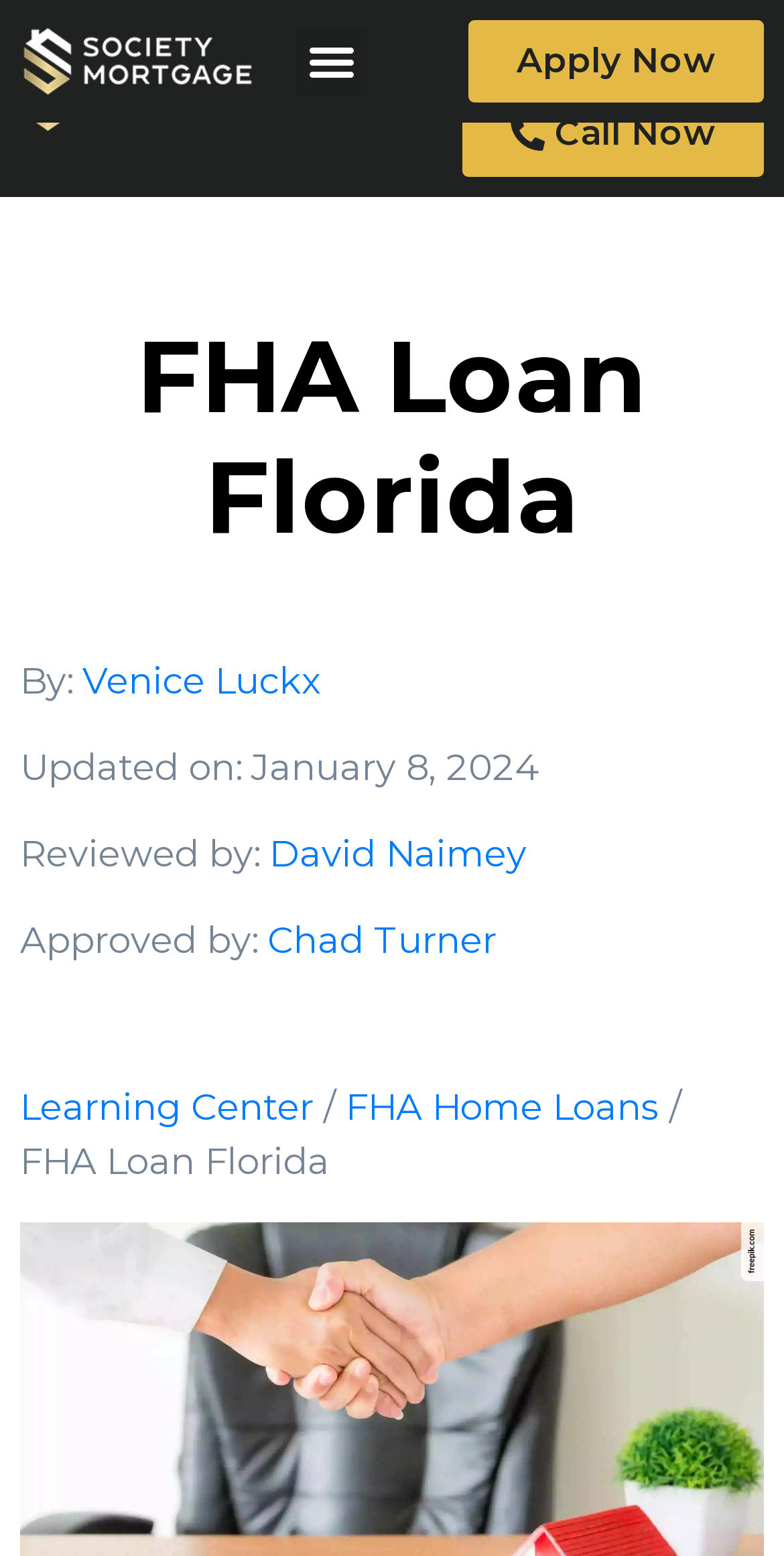What is the name of the author who reviewed the article?
Refer to the image and respond with a one-word or short-phrase answer.

David Naimey